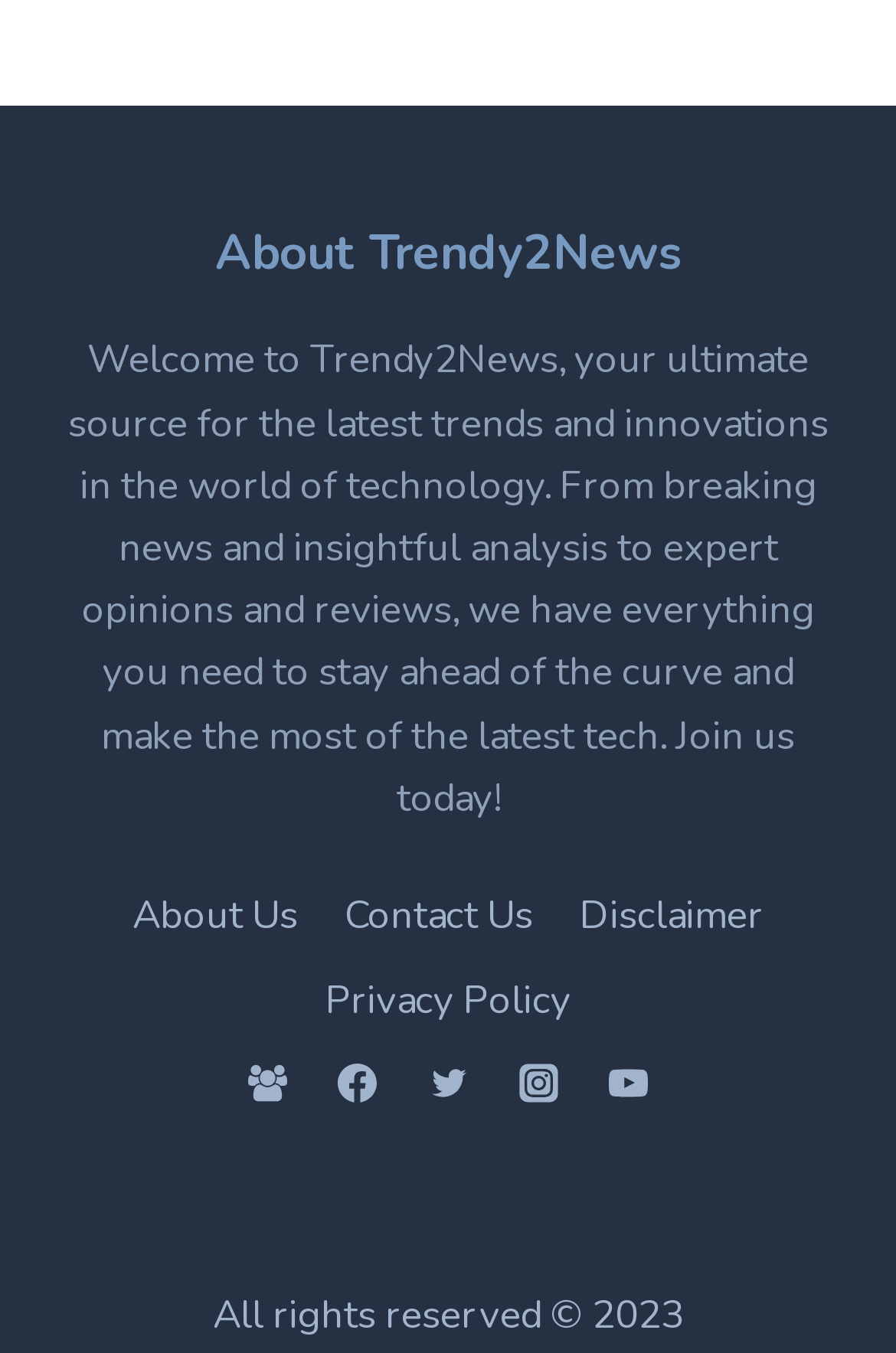Reply to the question with a brief word or phrase: How many social media links are available?

5